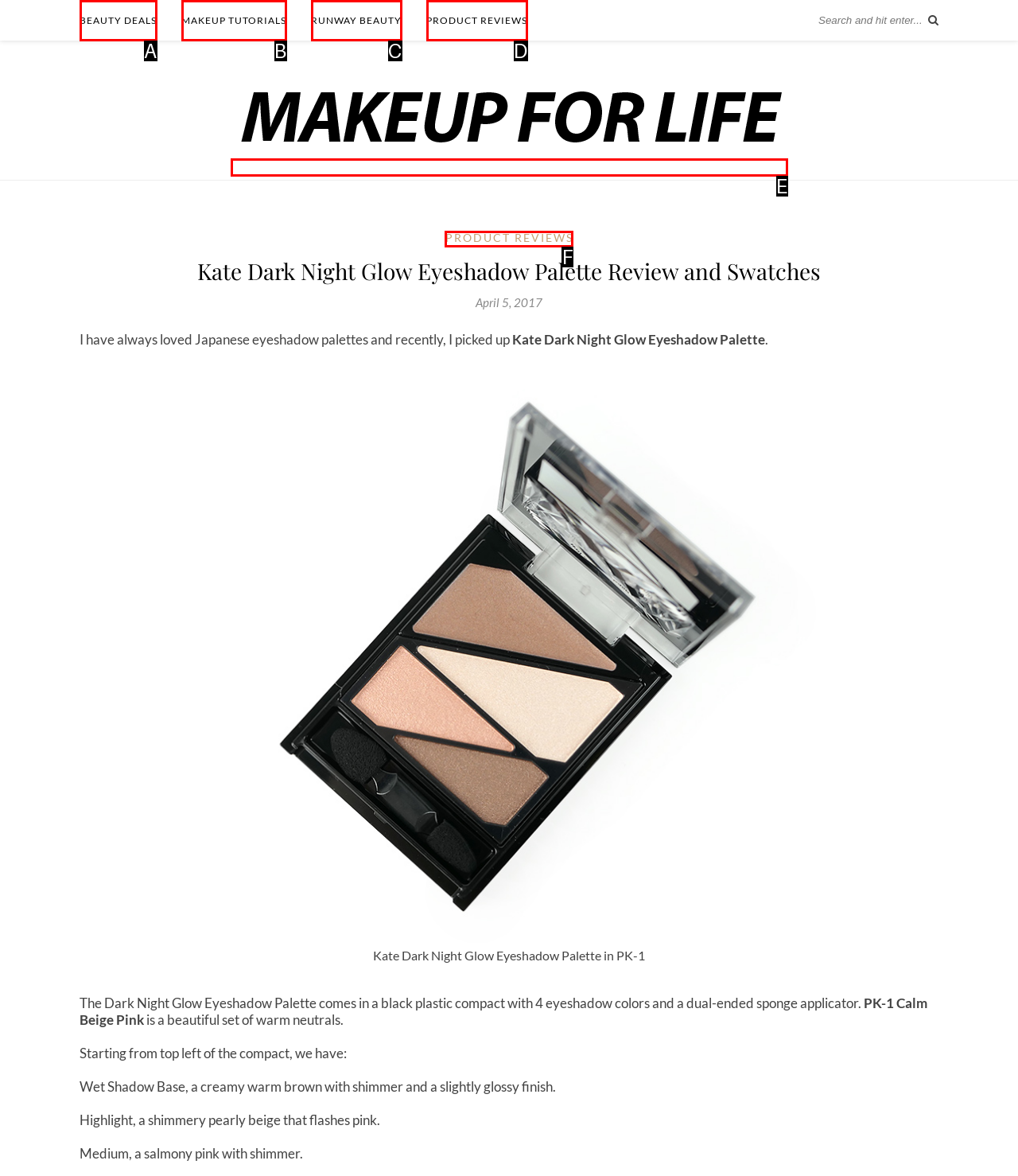Identify the HTML element that corresponds to the description: alt="Makeup For Life" Provide the letter of the matching option directly from the choices.

E